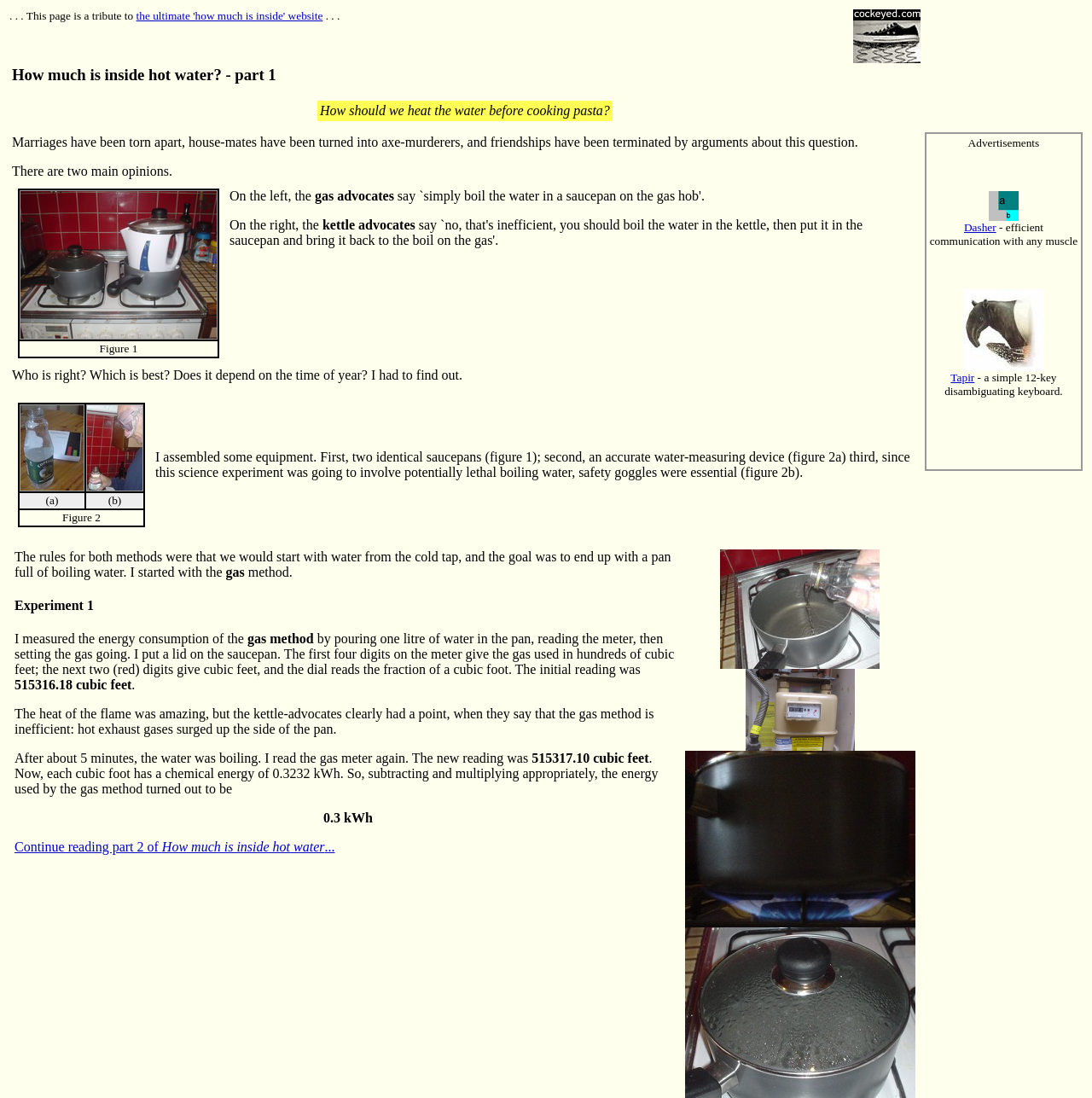Given the webpage screenshot and the description, determine the bounding box coordinates (top-left x, top-left y, bottom-right x, bottom-right y) that define the location of the UI element matching this description: Dasher

[0.883, 0.201, 0.912, 0.213]